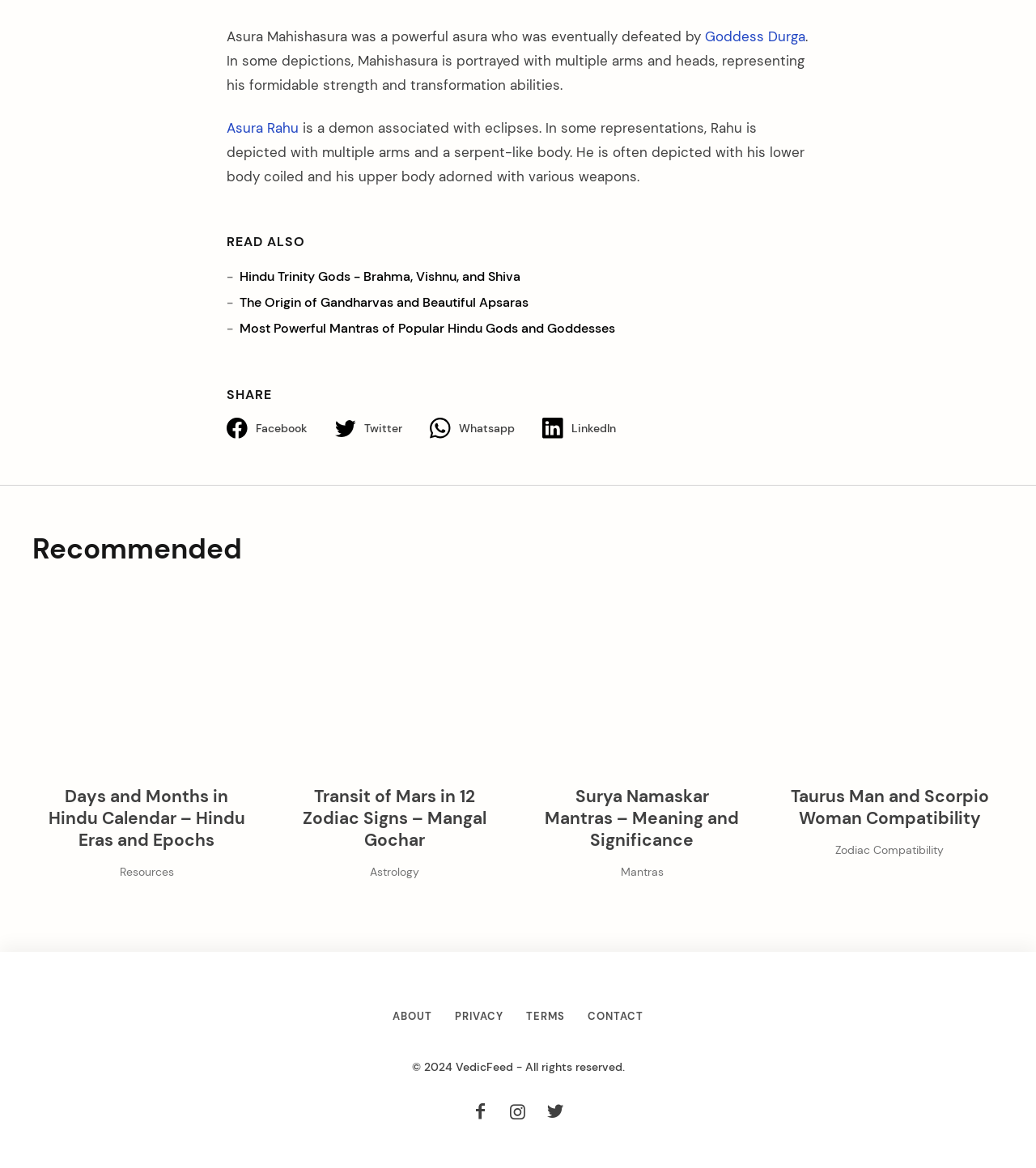What is the copyright year of VedicFeed?
Please respond to the question with a detailed and well-explained answer.

The StaticText element with ID 69 mentions '© 2024 VedicFeed - All rights reserved.', which indicates that the copyright year of VedicFeed is 2024.